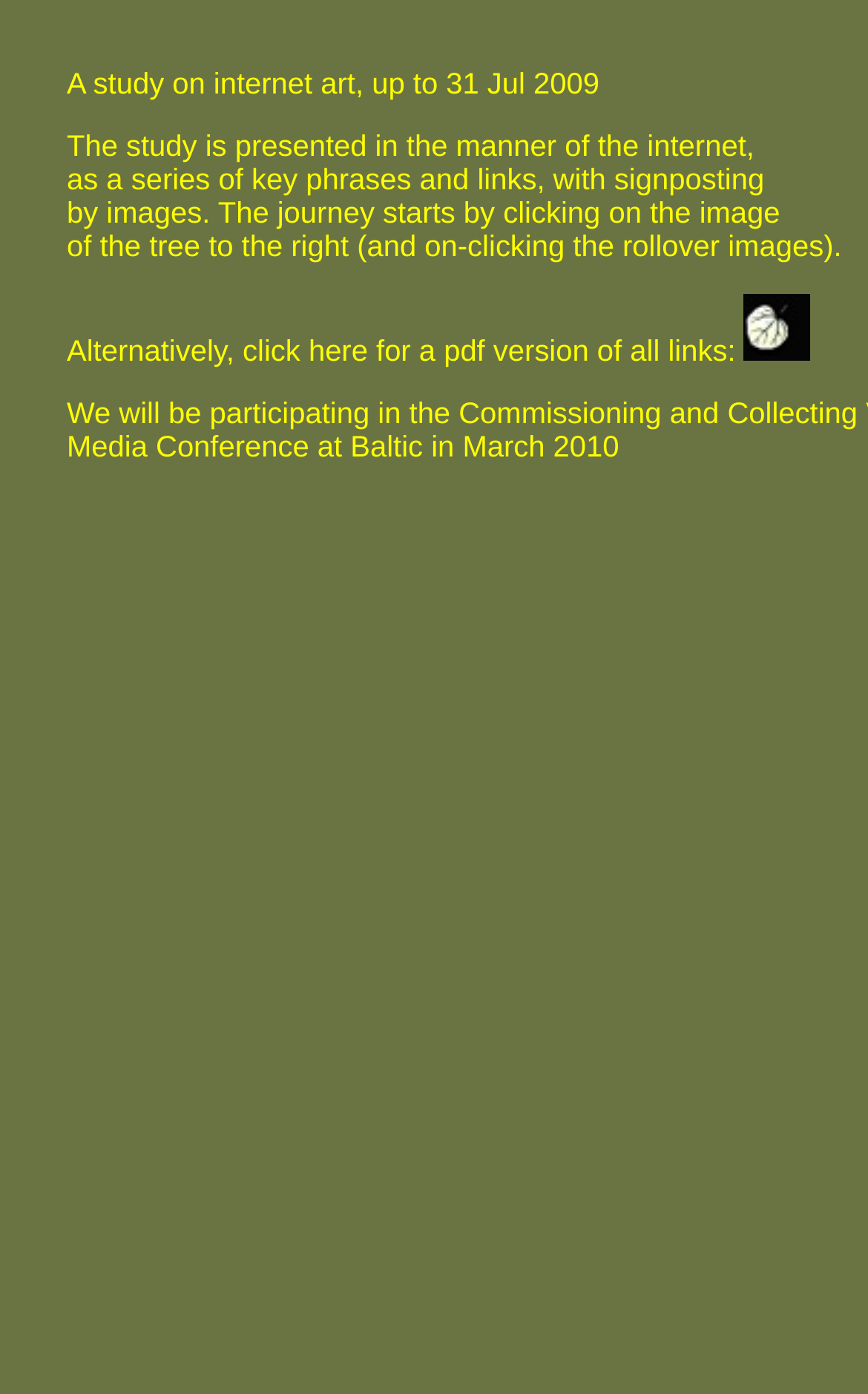Is there an alternative way to view all links?
Using the picture, provide a one-word or short phrase answer.

Yes